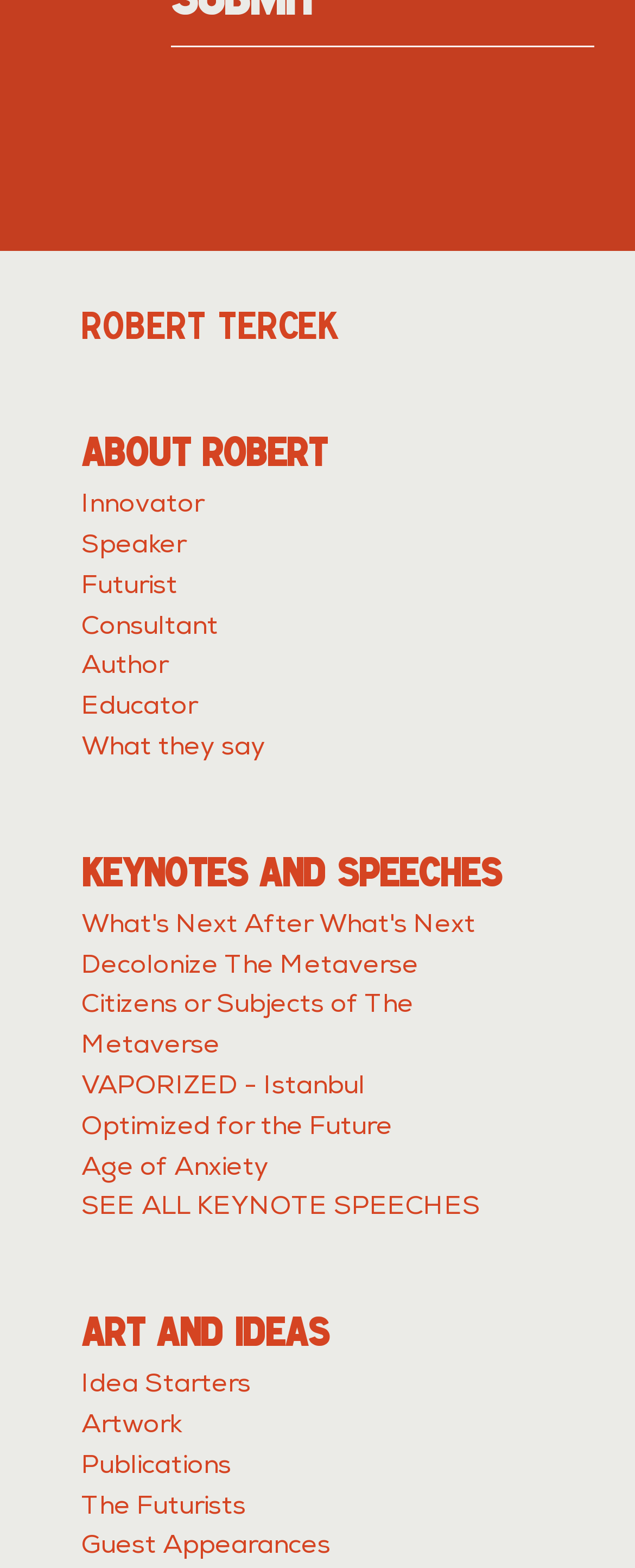Please locate the clickable area by providing the bounding box coordinates to follow this instruction: "Explore 'Artwork' section".

[0.128, 0.902, 0.287, 0.919]